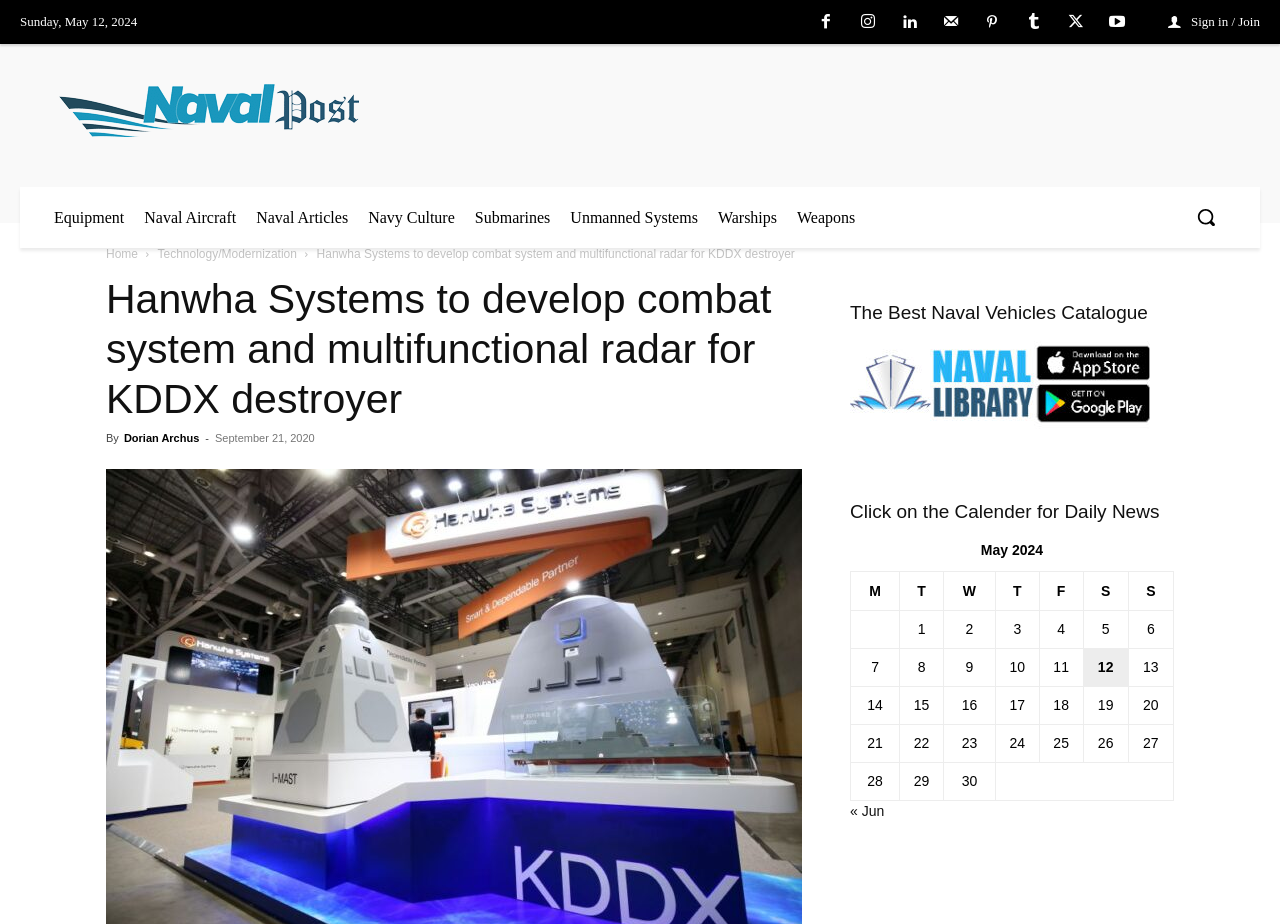What is the author of the article 'Hanwha Systems to develop combat system and multifunctional radar for KDDX destroyer'?
Refer to the image and offer an in-depth and detailed answer to the question.

I found the article 'Hanwha Systems to develop combat system and multifunctional radar for KDDX destroyer' and its corresponding author 'Dorian Archus' by analyzing the link elements and their positions on the webpage.